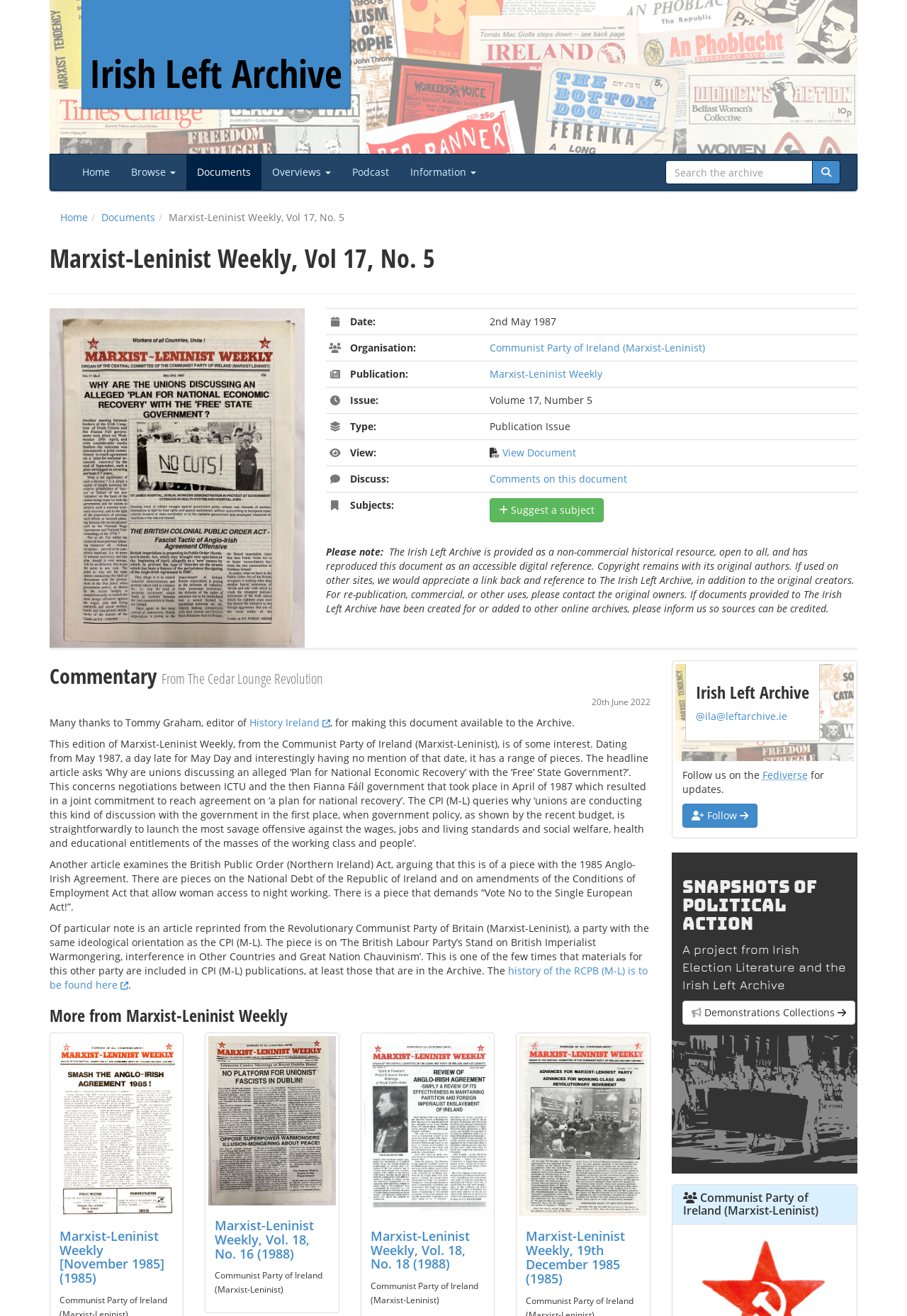Could you please study the image and provide a detailed answer to the question:
What is the name of the publication?

The name of the publication can be found in the heading 'Marxist-Leninist Weekly, Vol 17, No. 5' which is located at the top of the webpage.